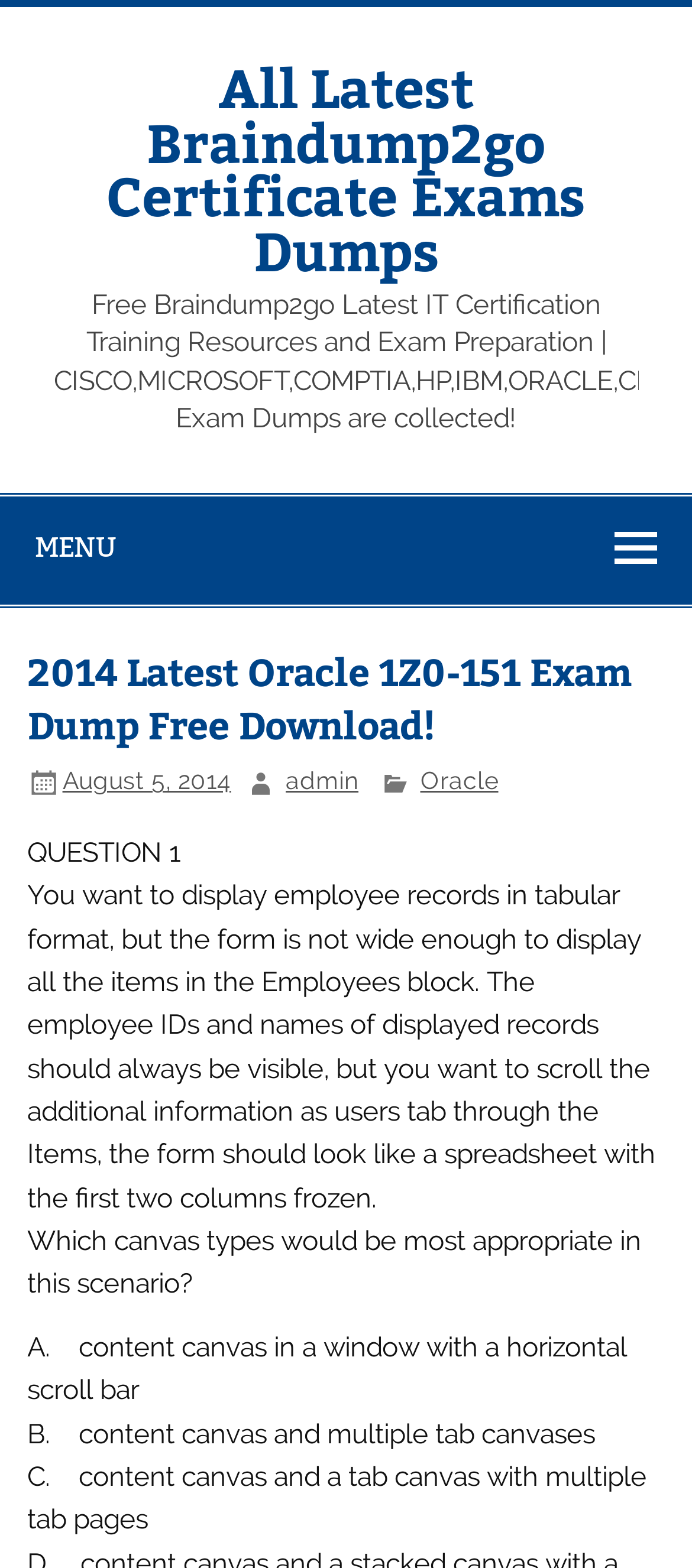Locate the bounding box of the UI element based on this description: "August 5, 2014". Provide four float numbers between 0 and 1 as [left, top, right, bottom].

[0.09, 0.489, 0.334, 0.507]